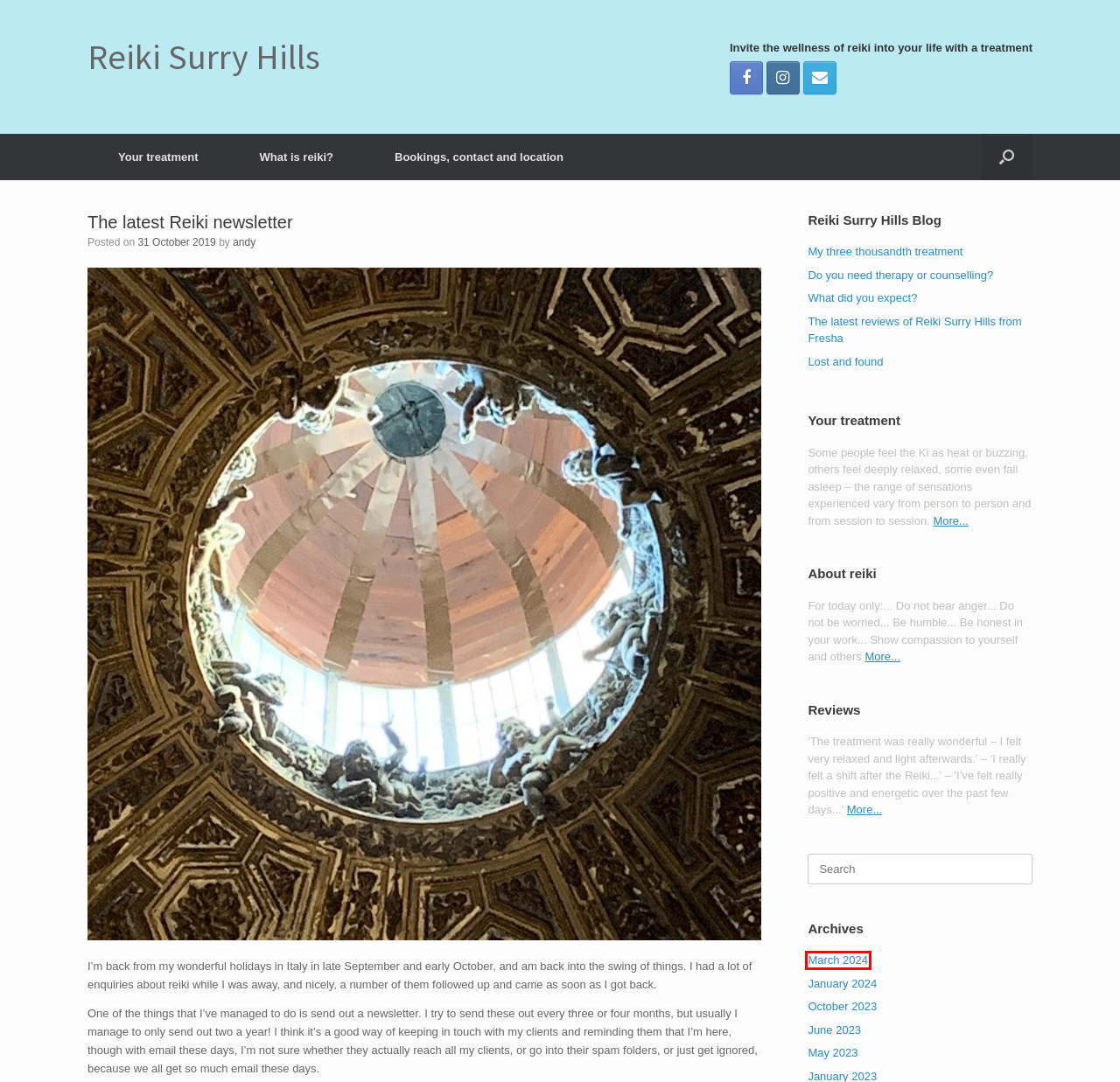You have received a screenshot of a webpage with a red bounding box indicating a UI element. Please determine the most fitting webpage description that matches the new webpage after clicking on the indicated element. The choices are:
A. June, 2023 | Reiki Surry Hills
B. How to find and contact Reiki Surry Hills in Sydney | Reiki Surry Hills
C. May, 2023 | Reiki Surry Hills
D. The latest reviews of Reiki Surry Hills from Fresha | Reiki Surry Hills
E. Your treatment | Reiki Surry Hills
F. Reviews of Healing Treatments | Reiki Surry Hills
G. March, 2024 | Reiki Surry Hills
H. My three thousandth treatment | Reiki Surry Hills

G